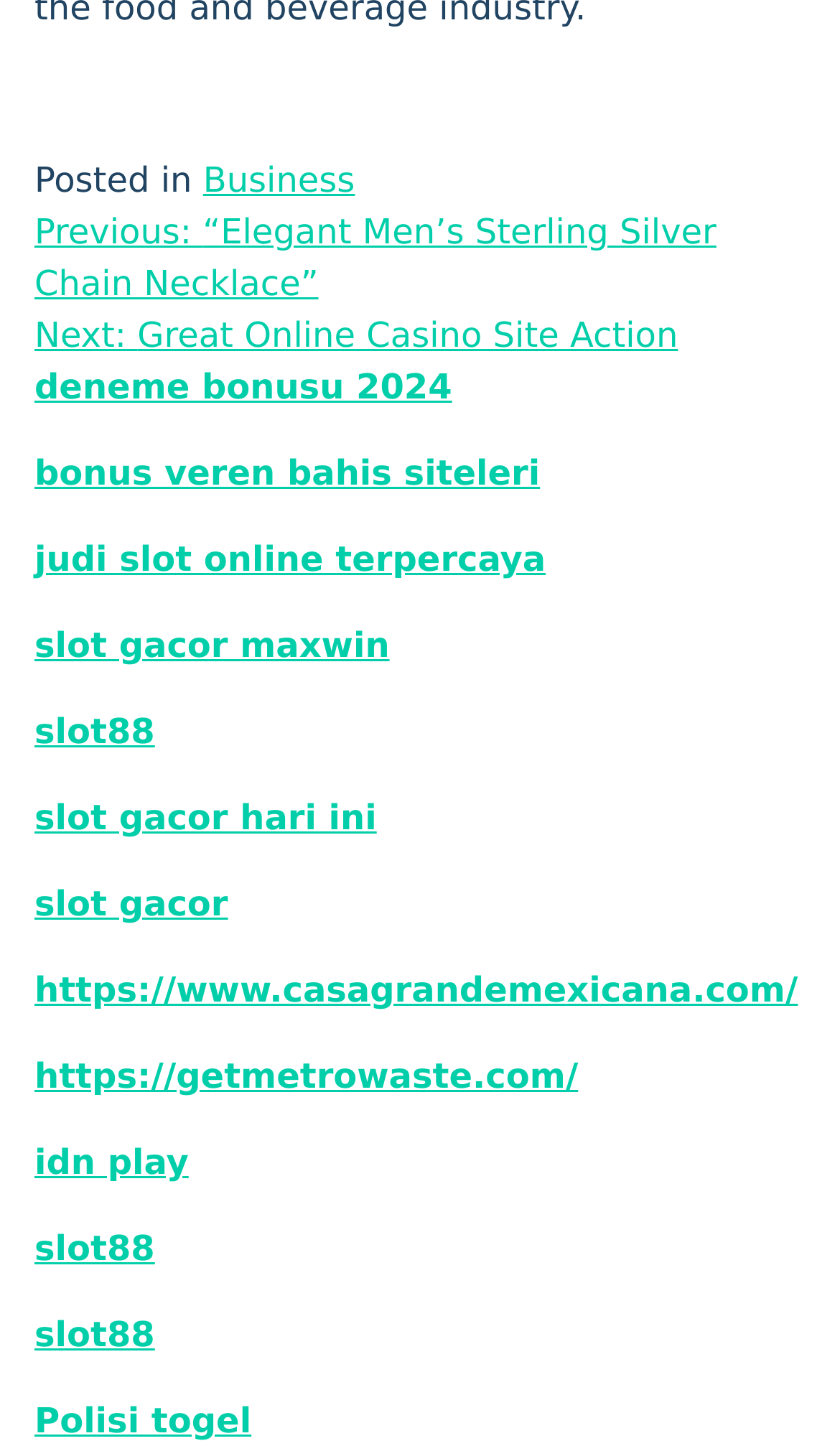Provide the bounding box coordinates of the section that needs to be clicked to accomplish the following instruction: "Go to 'https://www.casagrandemexicana.com/'."

[0.041, 0.671, 0.95, 0.699]